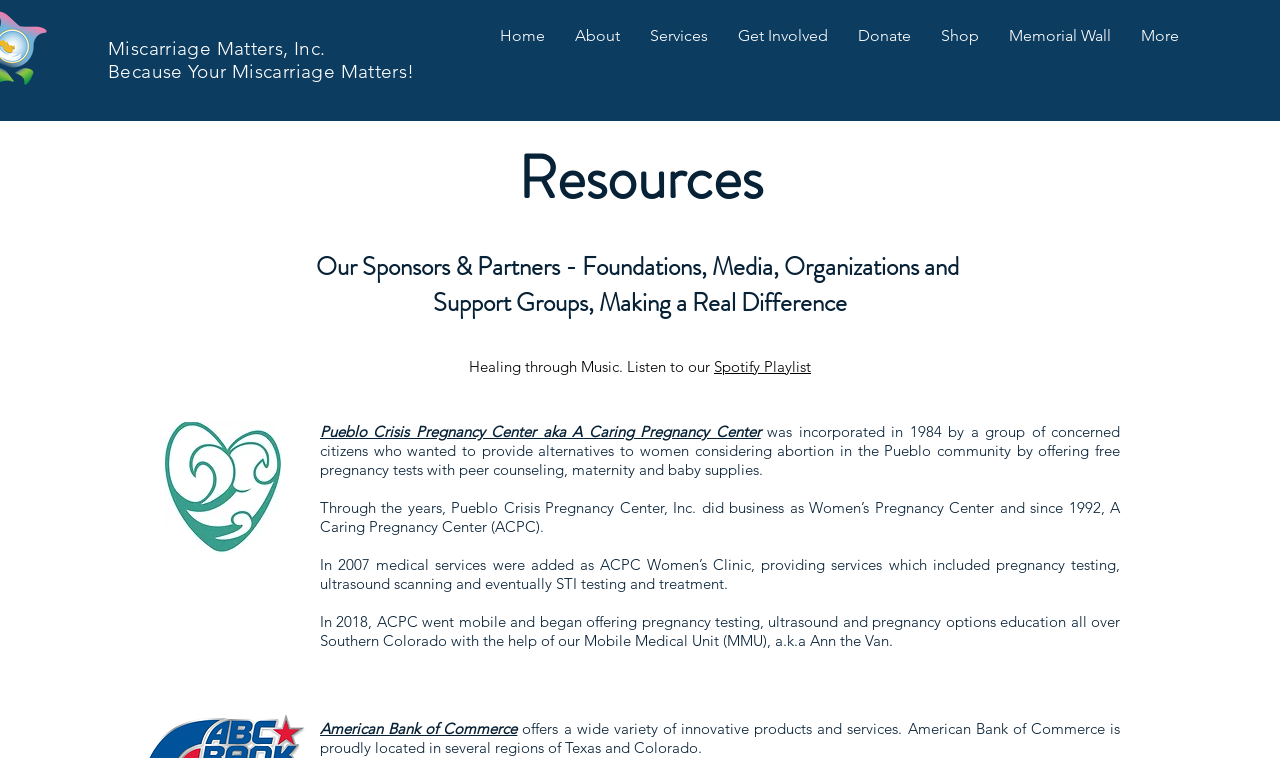What is the name of the bank mentioned on the webpage?
Based on the image, give a one-word or short phrase answer.

American Bank of Commerce